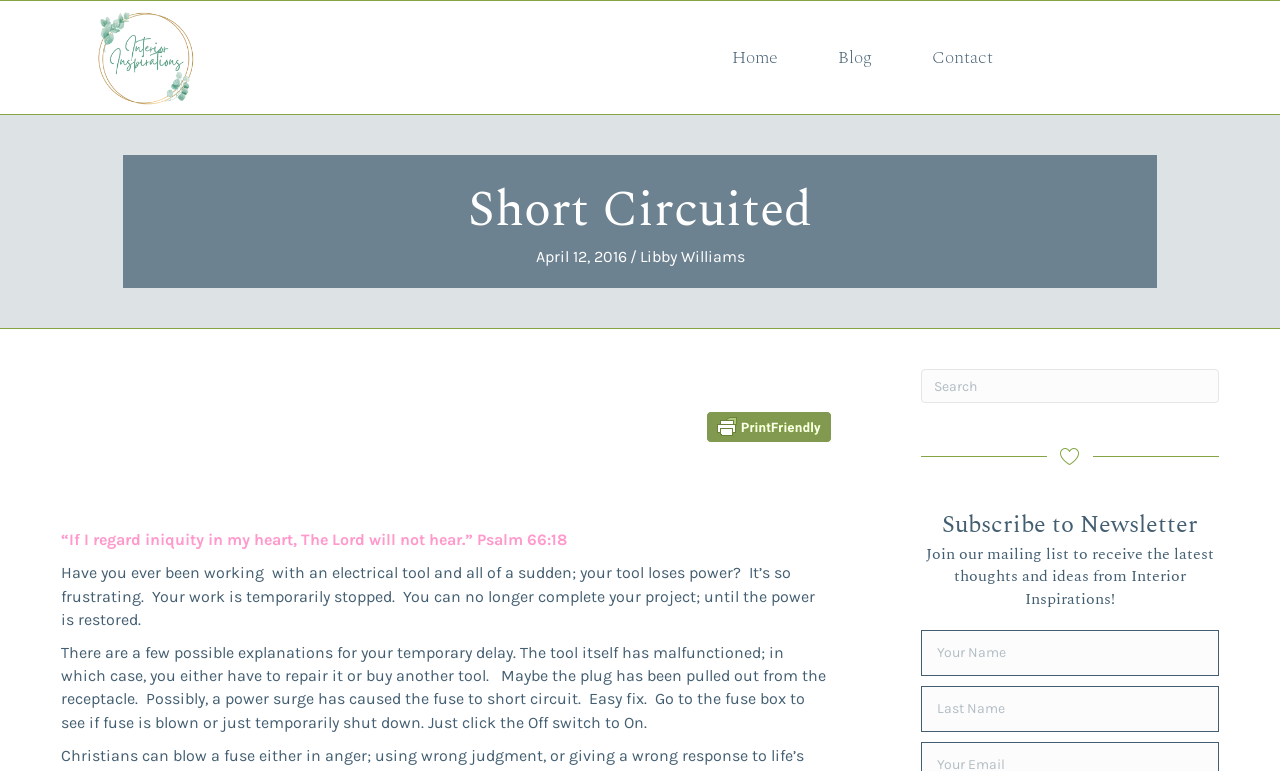Give a one-word or short phrase answer to this question: 
Who is the author of the blog post?

Libby Williams